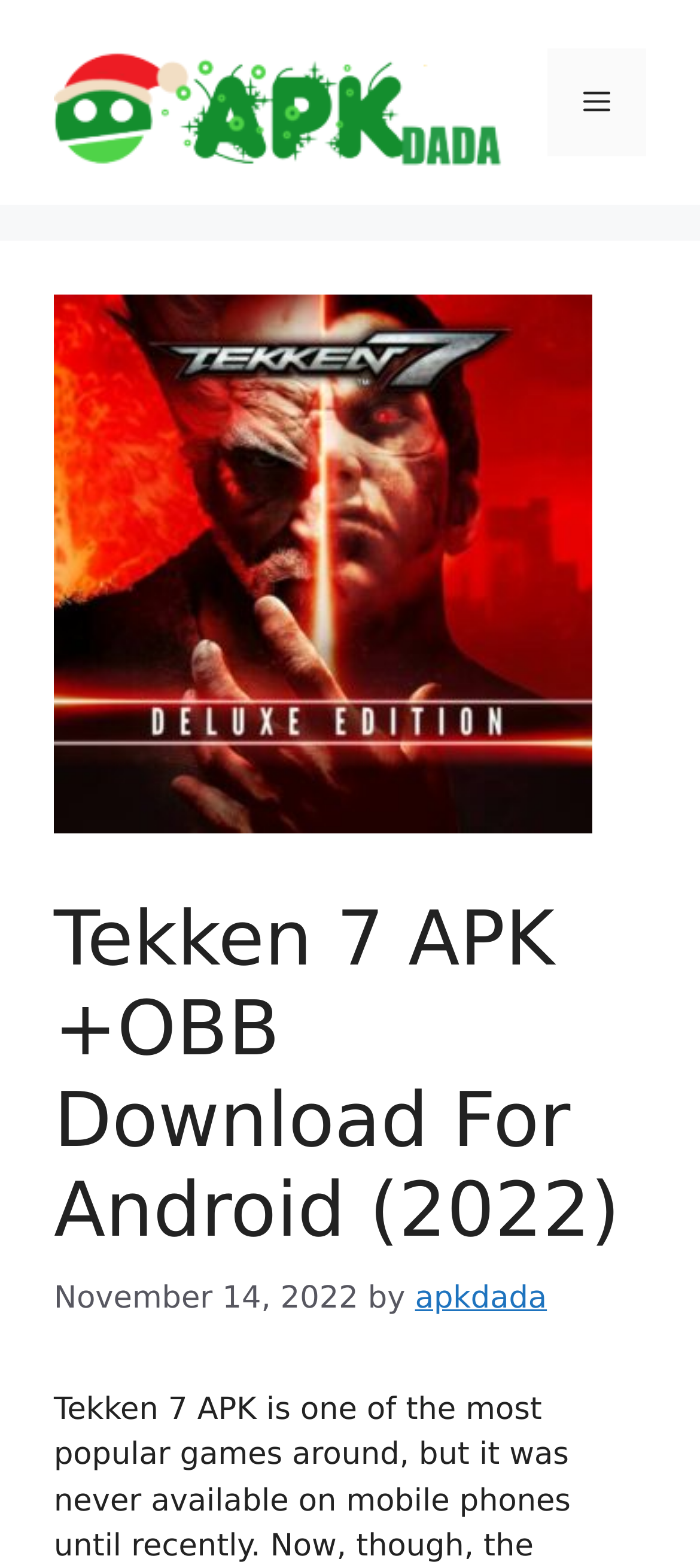Determine the bounding box for the HTML element described here: "Menu". The coordinates should be given as [left, top, right, bottom] with each number being a float between 0 and 1.

[0.782, 0.031, 0.923, 0.1]